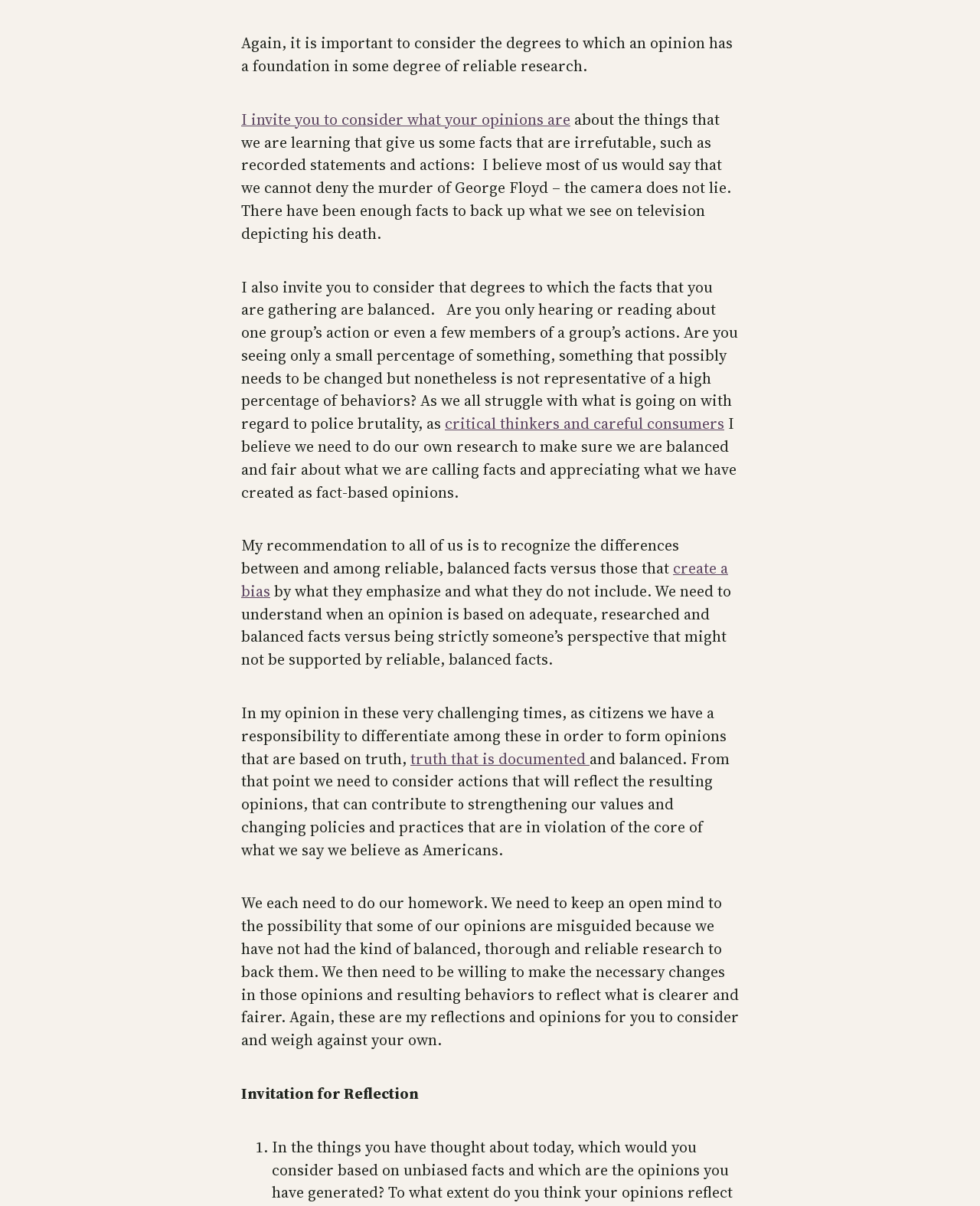What is the author's goal for the readers?
Please give a detailed and elaborate answer to the question.

The author's goal is to encourage readers to form opinions that are based on truth and balanced facts. This is mentioned in the text 'In my opinion in these very challenging times, as citizens we have a responsibility to differentiate among these in order to form opinions that are based on truth, truth that is documented and balanced.'